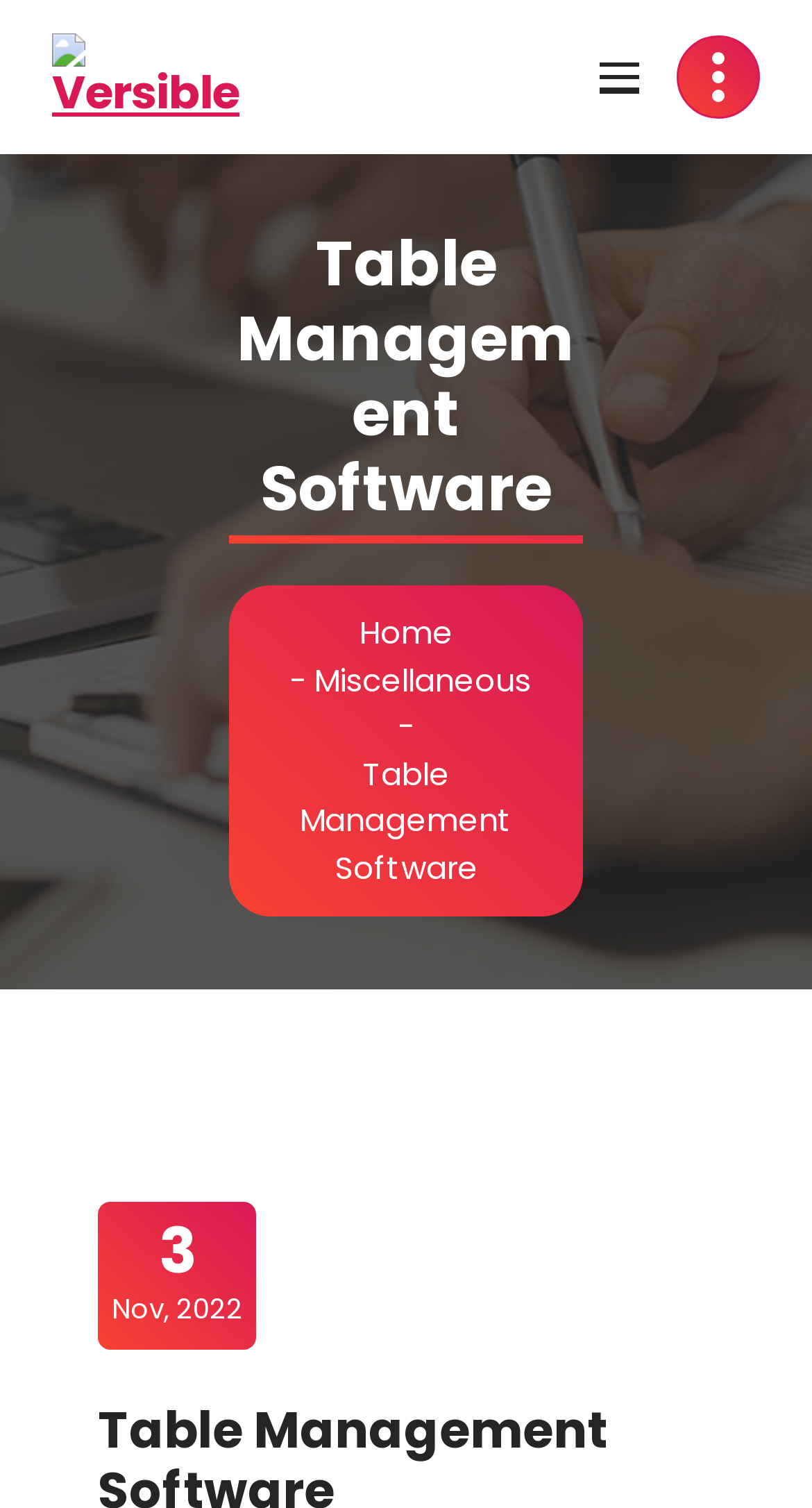What is the purpose of the button at the top-right corner?
Please provide a detailed answer to the question.

The button at the top-right corner does not have any text or description, so its purpose cannot be determined from the given webpage.